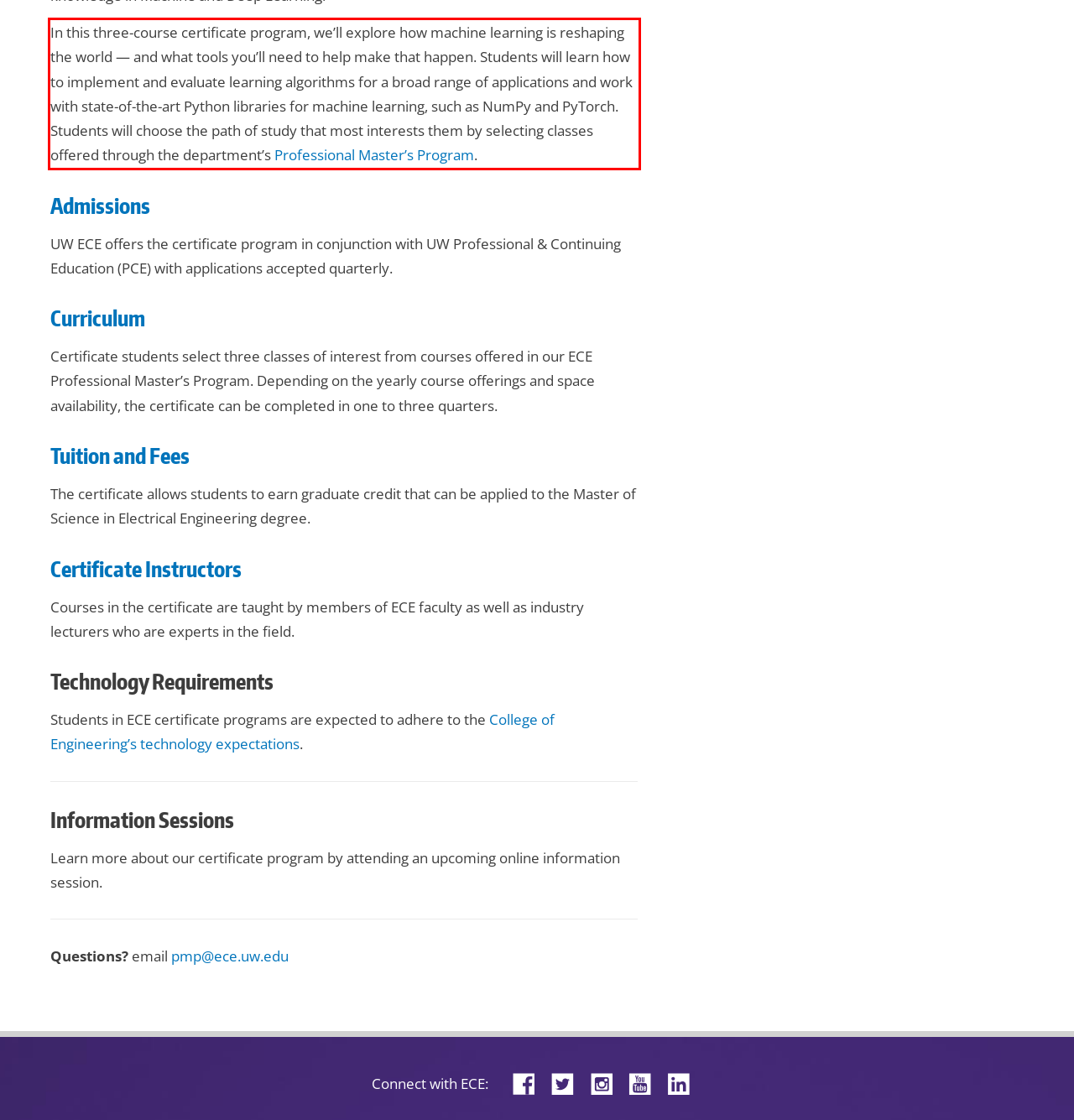You are given a screenshot of a webpage with a UI element highlighted by a red bounding box. Please perform OCR on the text content within this red bounding box.

In this three-course certificate program, we’ll explore how machine learning is reshaping the world — and what tools you’ll need to help make that happen. Students will learn how to implement and evaluate learning algorithms for a broad range of applications and work with state-of-the-art Python libraries for machine learning, such as NumPy and PyTorch. Students will choose the path of study that most interests them by selecting classes offered through the department’s Professional Master’s Program.